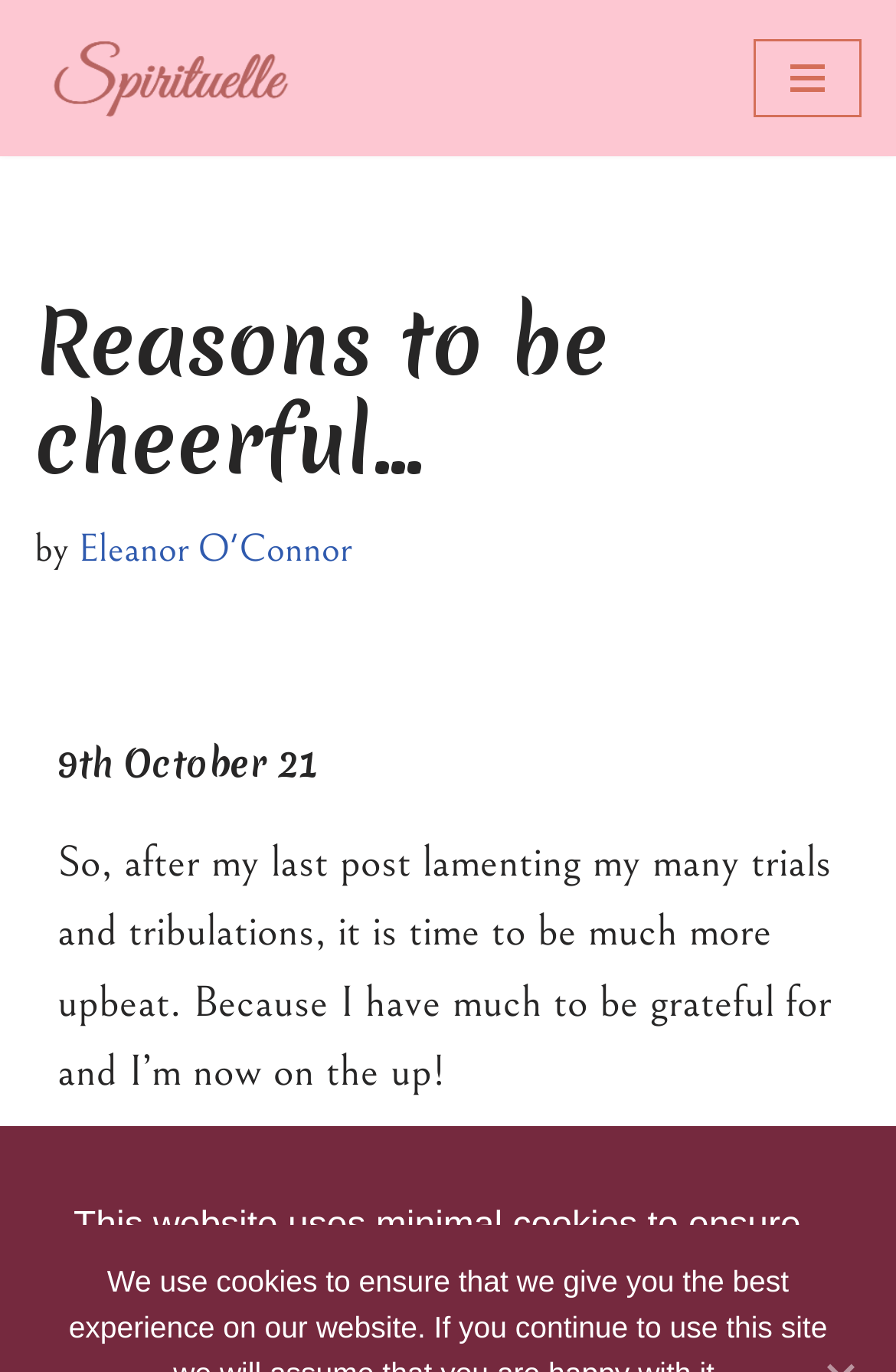Based on the image, give a detailed response to the question: What is the name of the author?

I found the author's name by looking at the text following the 'by' keyword, which is a common way to attribute an article or post to an author. The text 'by' is located at coordinates [0.038, 0.384, 0.087, 0.418], and the author's name 'Eleanor O'Connor' is located at coordinates [0.087, 0.384, 0.392, 0.418].